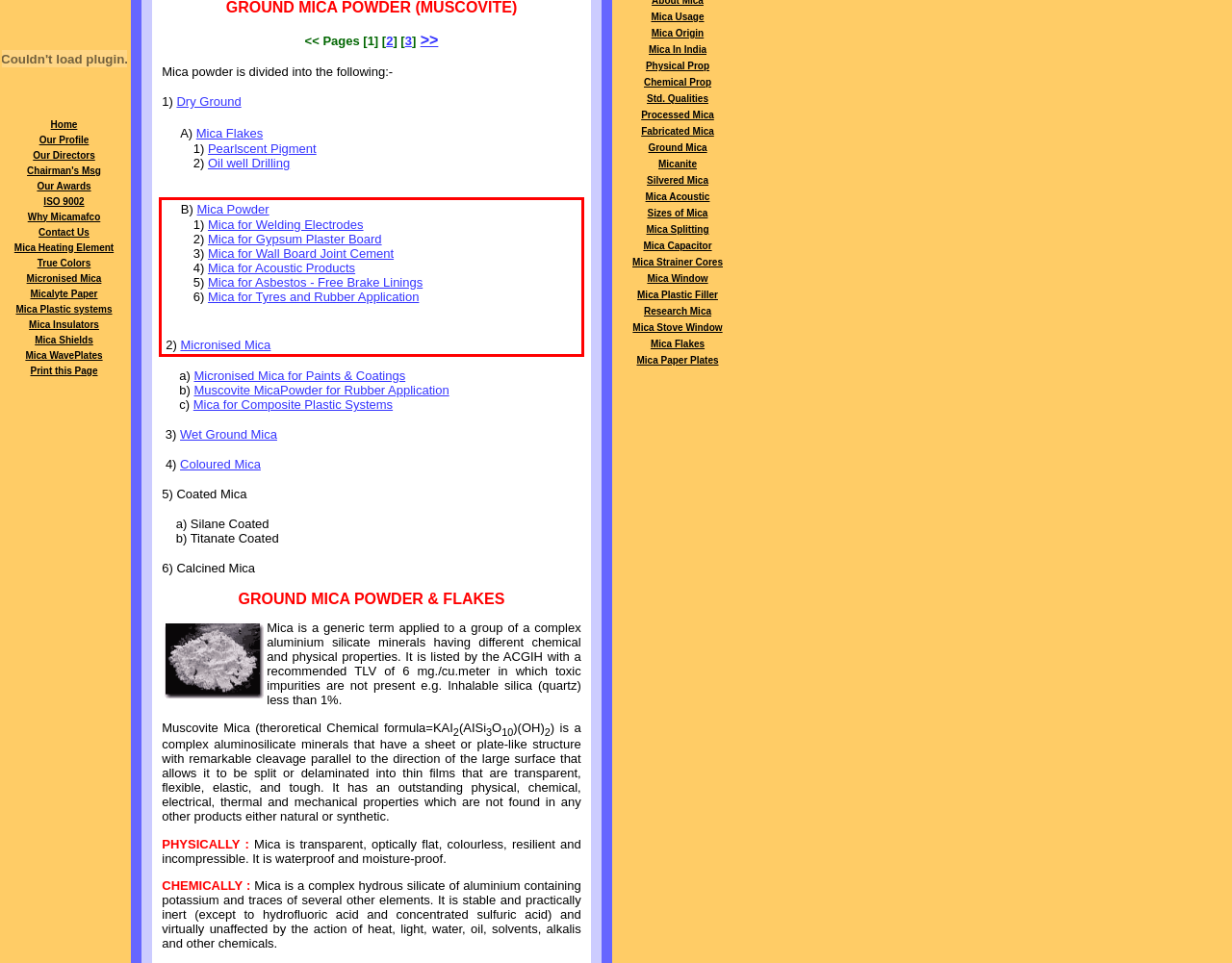Using the provided screenshot of a webpage, recognize and generate the text found within the red rectangle bounding box.

B) Mica Powder 1) Mica for Welding Electrodes 2) Mica for Gypsum Plaster Board 3) Mica for Wall Board Joint Cement 4) Mica for Acoustic Products 5) Mica for Asbestos - Free Brake Linings 6) Mica for Tyres and Rubber Application 2) Micronised Mica